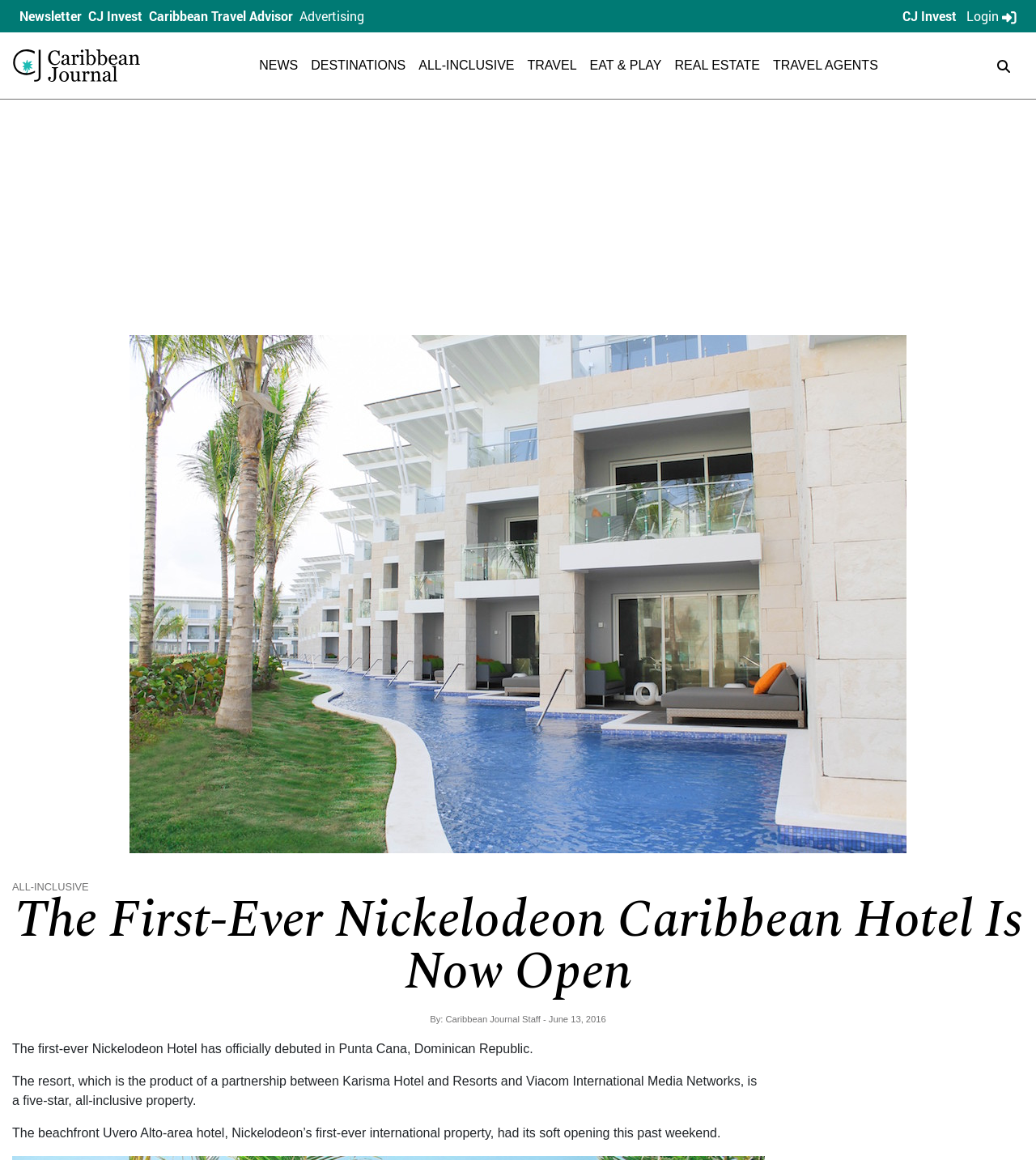Generate a comprehensive description of the webpage.

The webpage is about the opening of the first-ever Nickelodeon Caribbean hotel in Punta Cana, Dominican Republic. At the top, there are several links and a logo of Caribbean Journal, including "Login", "Newsletter", "CJ Invest", "Caribbean Travel Advisor", and "Advertising". 

Below the top section, there is a horizontal navigation menu with links to different categories, including "NEWS", "DESTINATIONS", "ALL-INCLUSIVE", "TRAVEL", "EAT & PLAY", and "REAL ESTATE". 

On the left side, there is a large image of the Nickelodeon Caribbean hotel, with a link to the hotel's page. Above the image, there is a heading that reads "The First-Ever Nickelodeon Caribbean Hotel Is Now Open". 

Below the image, there are three paragraphs of text that describe the hotel, including its location, partnership, and features. The text is attributed to Caribbean Journal Staff and dated June 13, 2016.